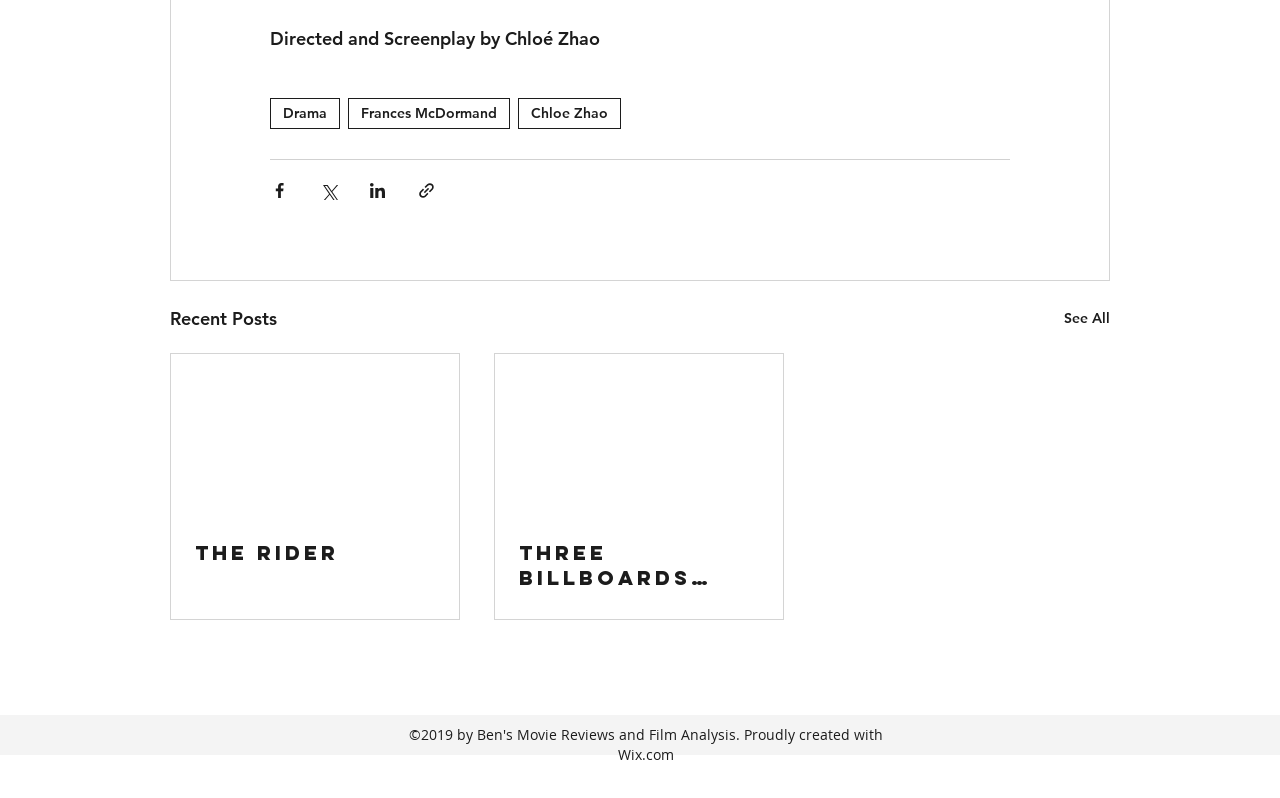Show me the bounding box coordinates of the clickable region to achieve the task as per the instruction: "Share via Twitter".

[0.249, 0.227, 0.264, 0.25]